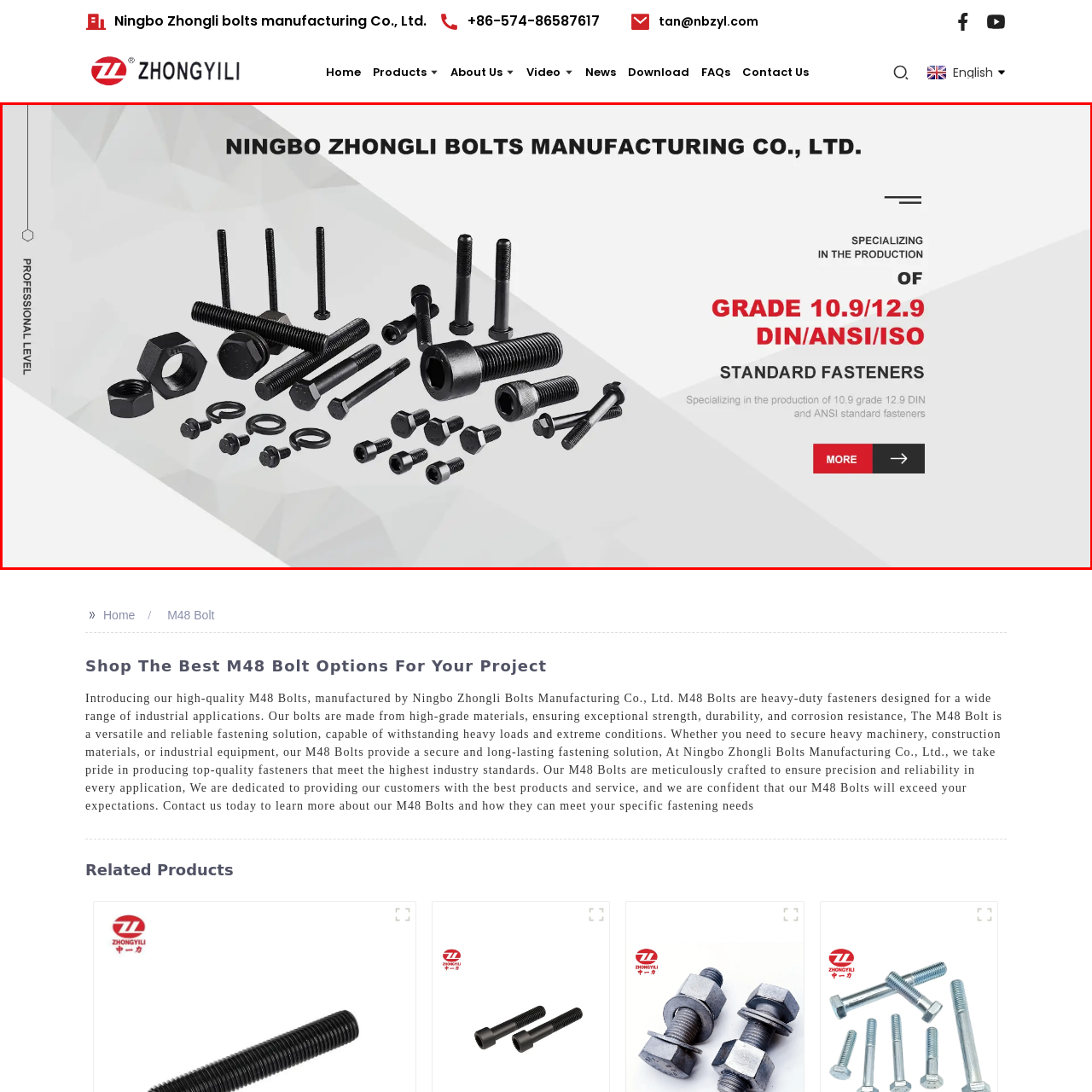Describe in detail the visual elements within the red-lined box.

The image features an impressive array of high-quality fasteners produced by Ningbo Zhongli Bolts Manufacturing Co., Ltd. Displayed prominently are various types of bolts, nuts, and washers, showcasing the company's specialization in the manufacture of Grade 10.9 and 12.9 DIN/ANSI/ISO standard fasteners. The sleek black finish of the fasteners highlights their durability and strength, essential for a wide range of industrial applications. Accompanied by a professional level branding, the image emphasizes Ningbo Zhongli's commitment to precision engineering and high-quality manufacturing standards, inviting potential customers to explore their extensive product line and services further.